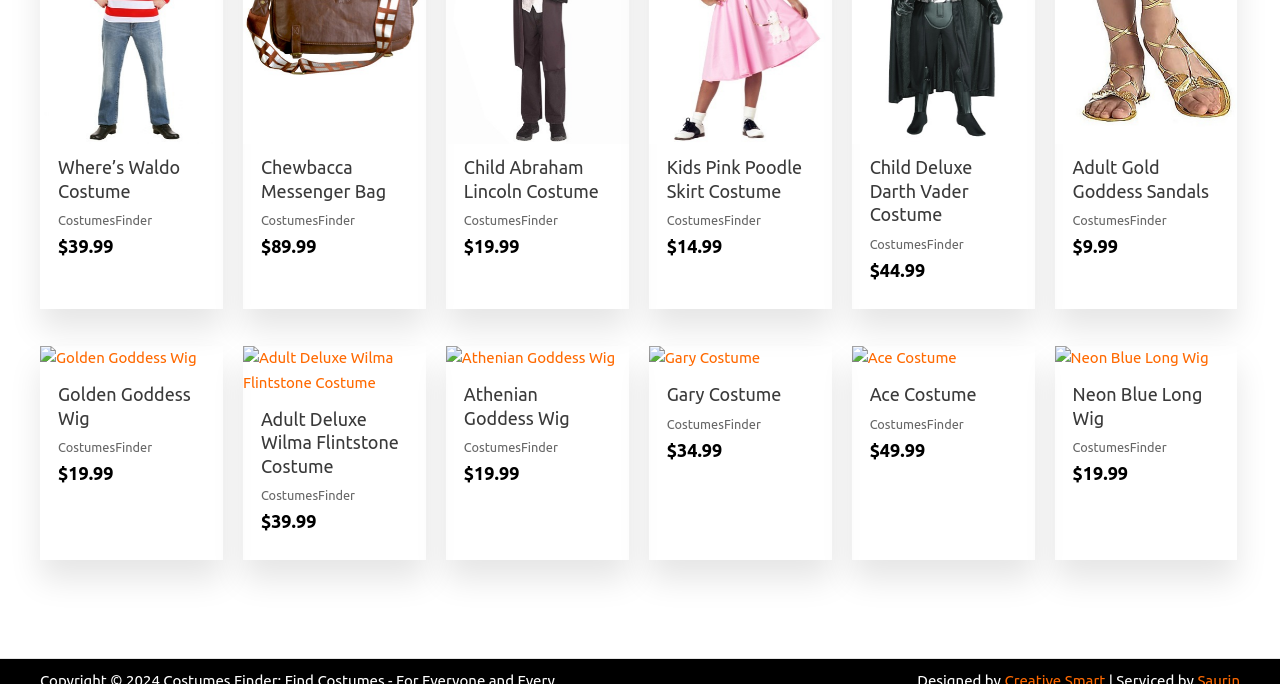What is the name of the product with the lowest price?
Using the visual information, reply with a single word or short phrase.

Adult Gold Goddess Sandals